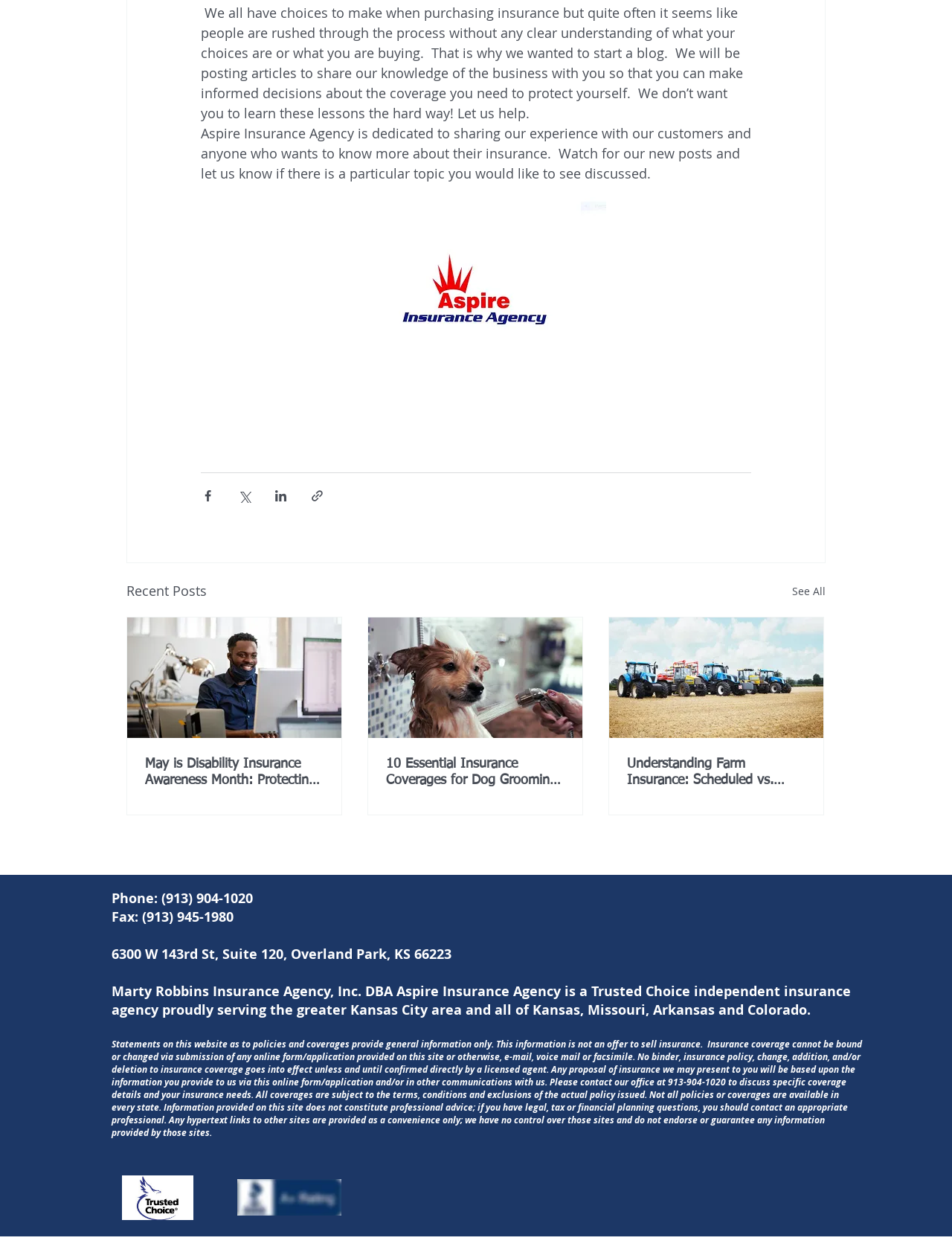Given the following UI element description: "Home", find the bounding box coordinates in the webpage screenshot.

None